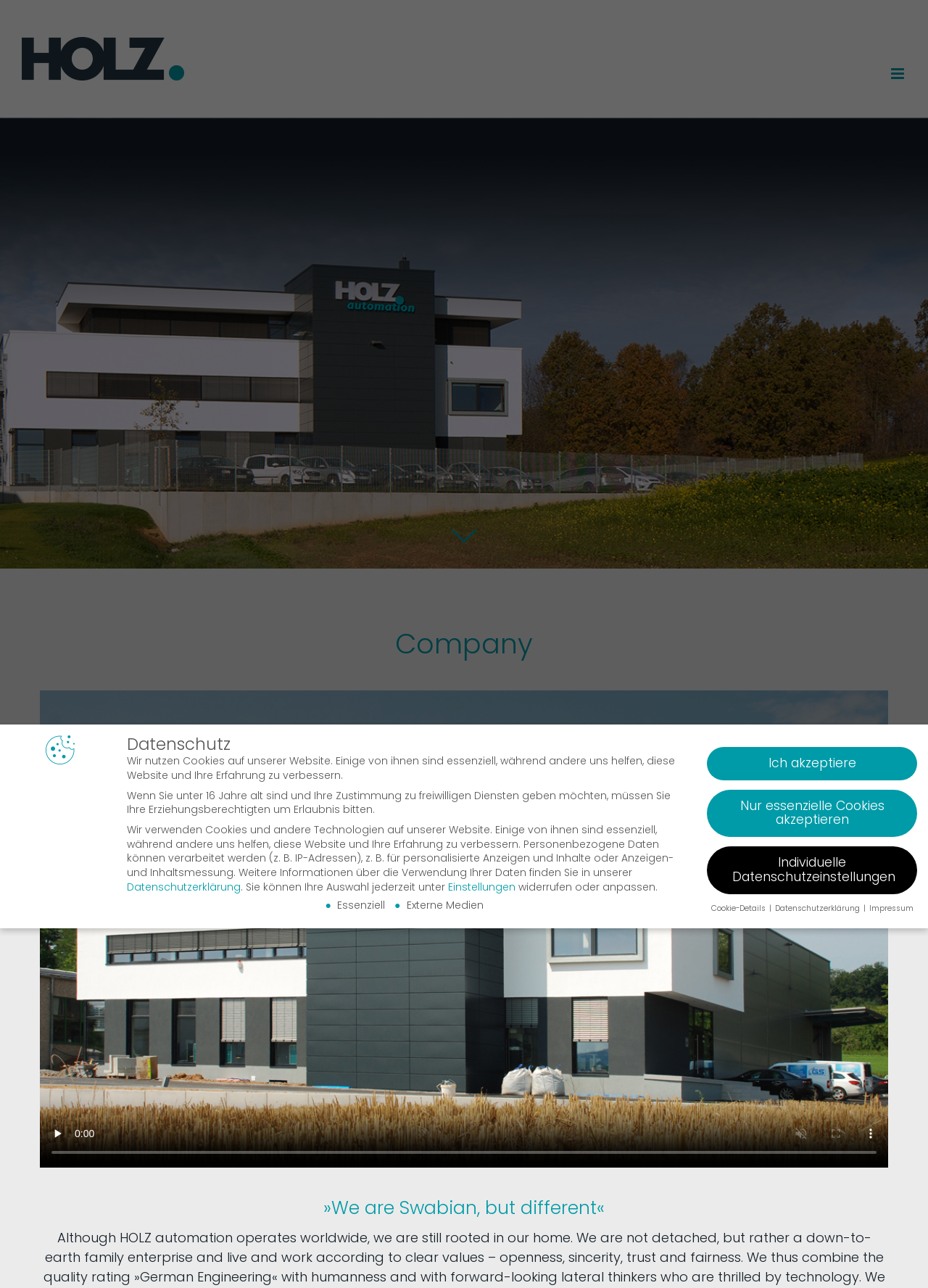Find the bounding box coordinates of the element to click in order to complete this instruction: "Click on the HOME link". The bounding box coordinates must be four float numbers between 0 and 1, denoted as [left, top, right, bottom].

None